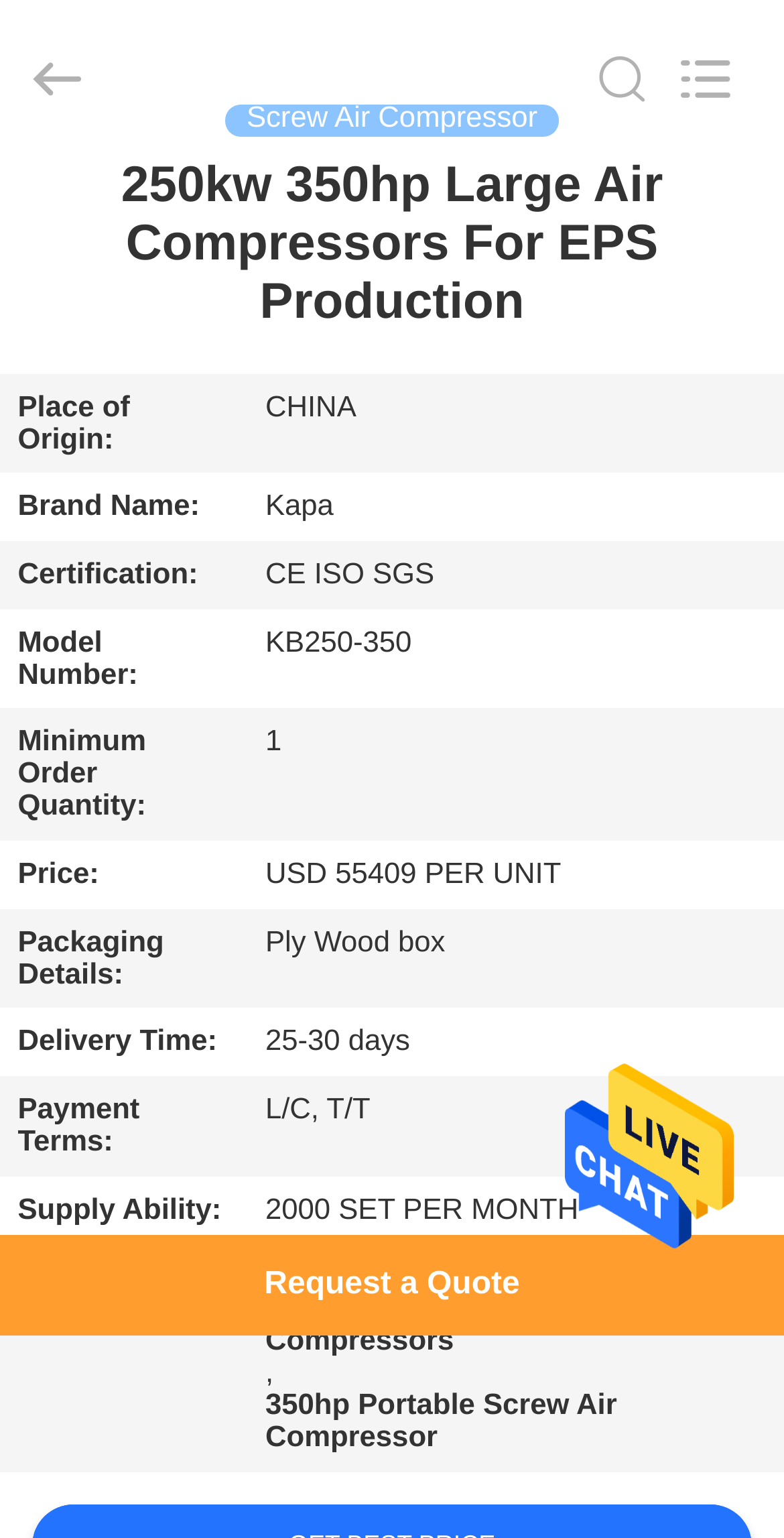Please specify the bounding box coordinates for the clickable region that will help you carry out the instruction: "Request a quote".

[0.0, 0.803, 1.0, 0.868]